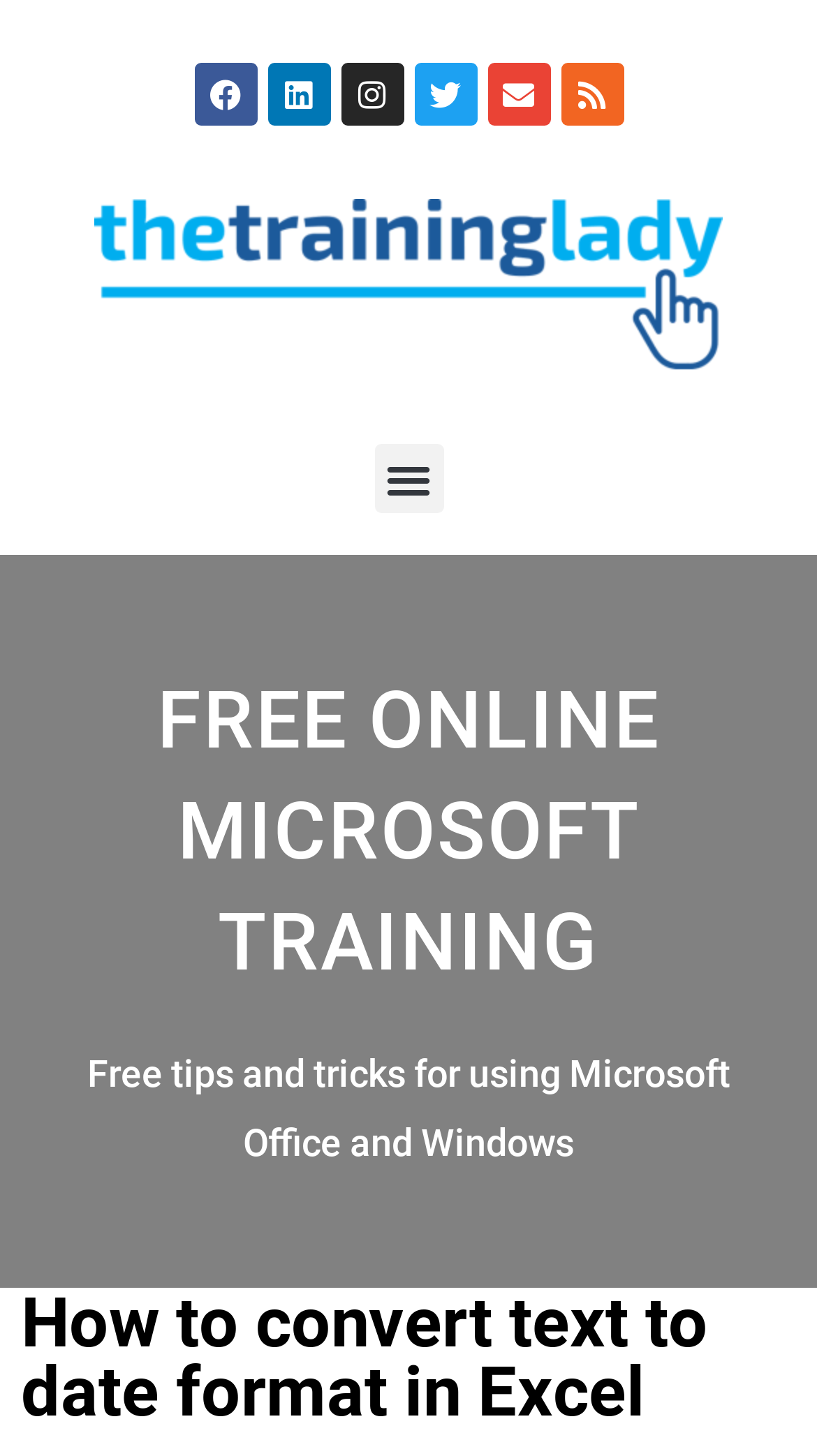Determine the bounding box coordinates for the HTML element described here: "Menu".

[0.458, 0.305, 0.542, 0.352]